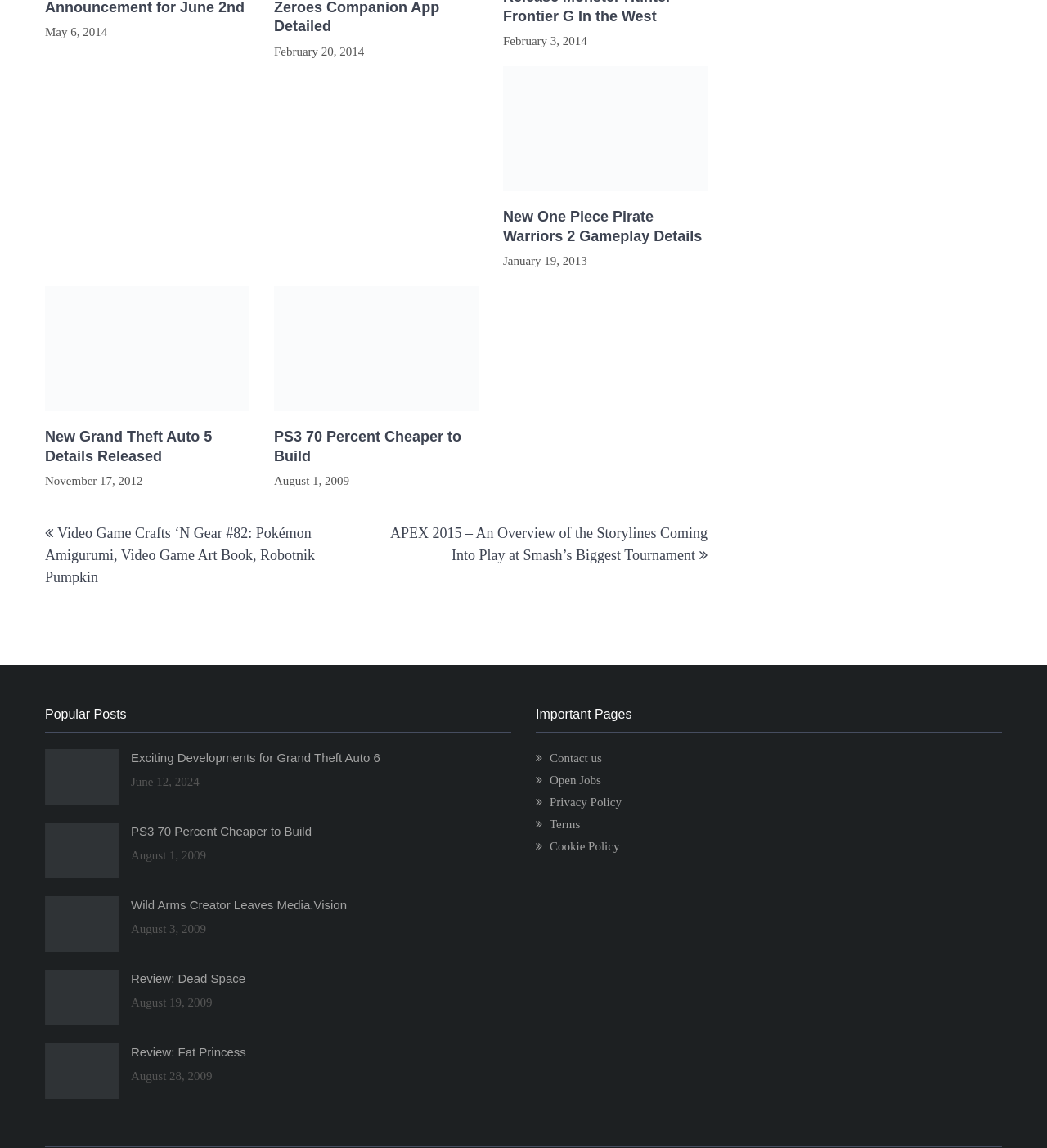Determine the bounding box coordinates for the clickable element required to fulfill the instruction: "View New One Piece Pirate Warriors 2 Gameplay Details". Provide the coordinates as four float numbers between 0 and 1, i.e., [left, top, right, bottom].

[0.48, 0.181, 0.676, 0.214]